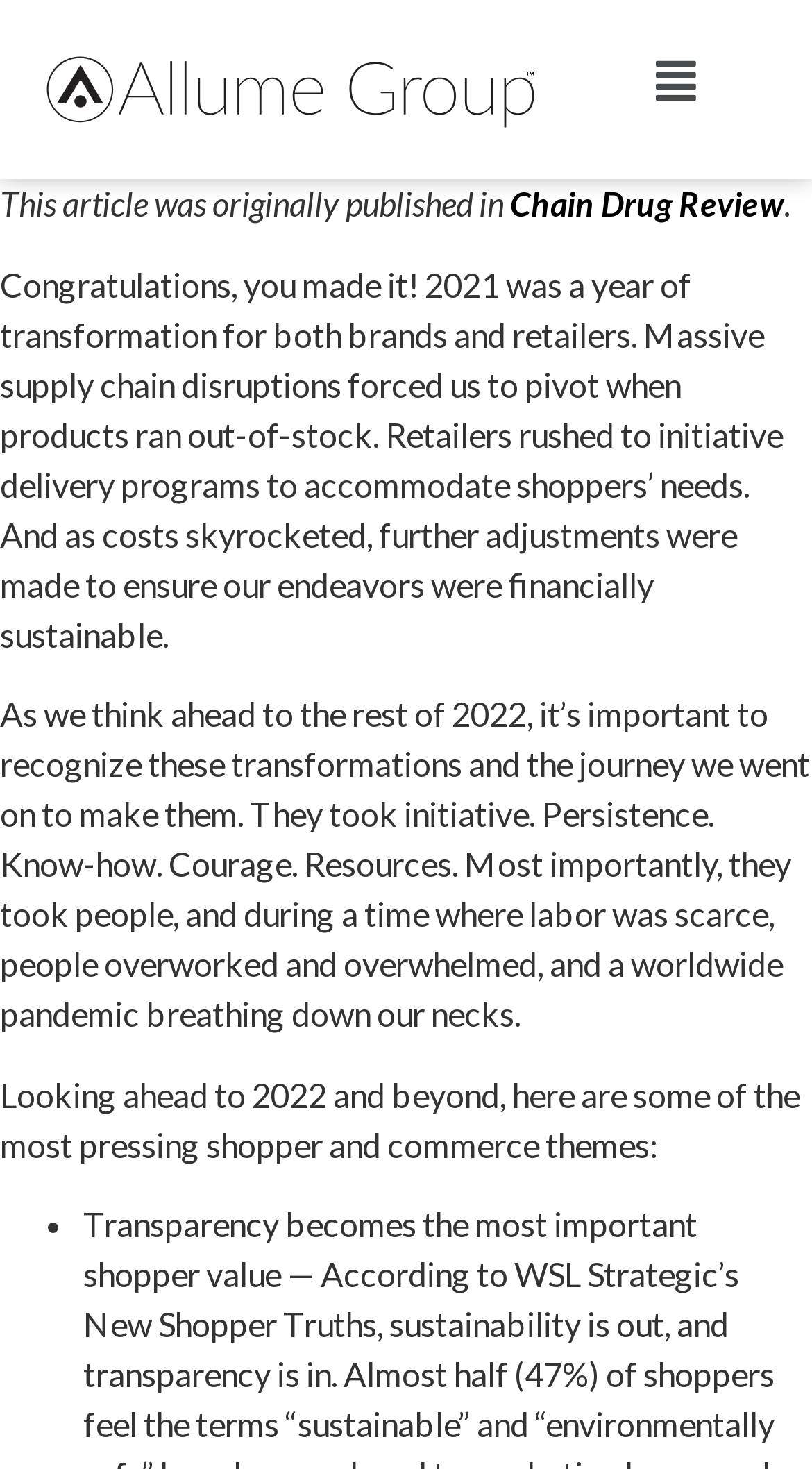What is the original publisher of this article?
From the image, respond with a single word or phrase.

Chain Drug Review